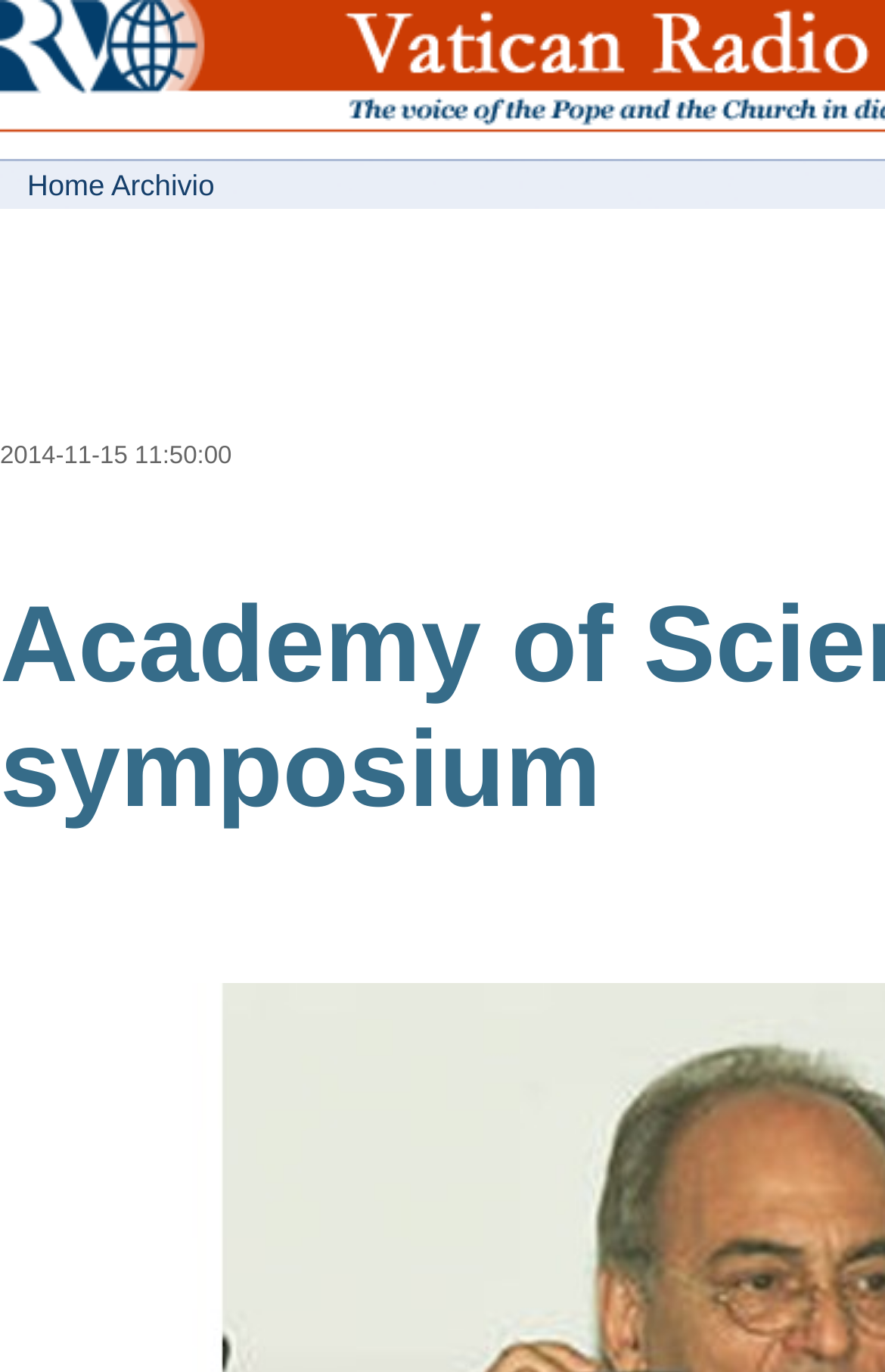What is the title or heading displayed on the webpage?

Academy of Sciences hosts trafficking symposium